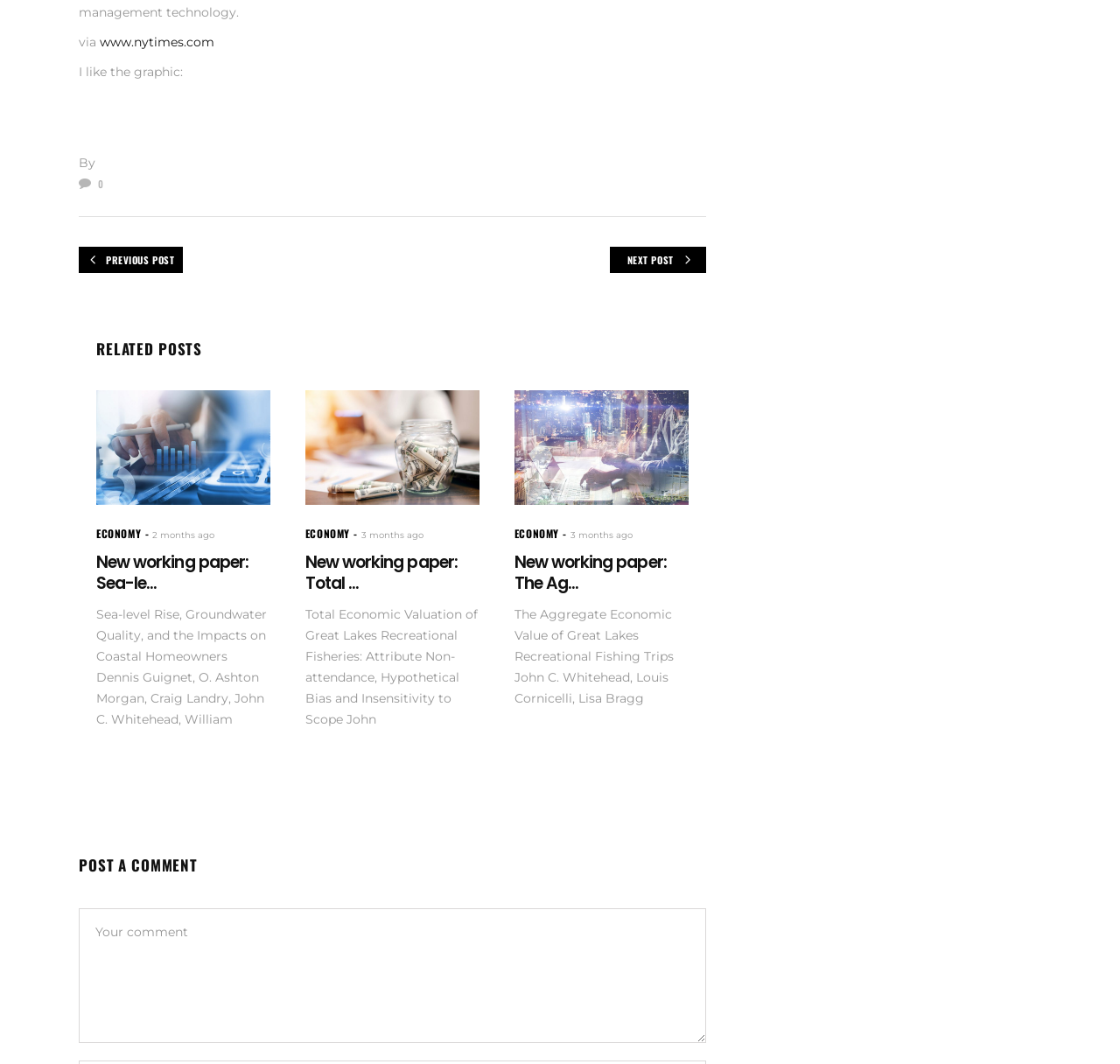Can you pinpoint the bounding box coordinates for the clickable element required for this instruction: "Click on the 'ECONOMY' link"? The coordinates should be four float numbers between 0 and 1, i.e., [left, top, right, bottom].

[0.086, 0.494, 0.126, 0.508]